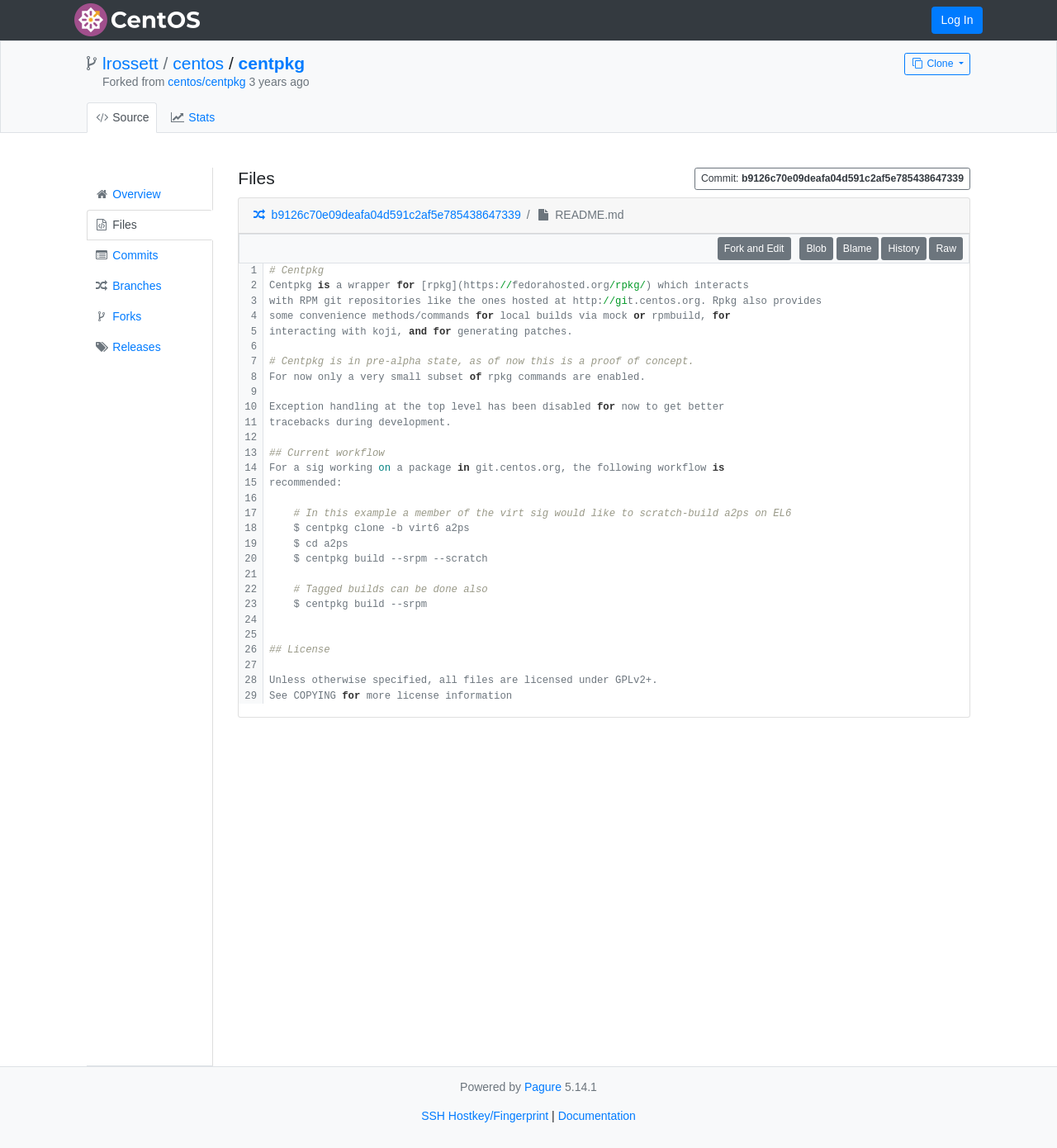Create a detailed narrative of the webpage’s visual and textual elements.

This webpage appears to be a Git repository page for a project called "centpkg" within the CentOS organization. At the top left, there is a pagure logo, and at the top right, there is a "Log In" link. Below the logo, there is a heading with the project path "lrossett / centos / centpkg" and a "Forked from" label indicating that this project was forked from another repository.

On the top navigation bar, there are several links, including "Source", "Stats", "Overview", "Files", "Commits", "Branches", "Forks", and "Releases". Below this navigation bar, there is a heading "Files" and a link to a specific commit "b9126c70e09deafa04d591c2af5e785438647339" with a dropdown menu. Next to this link, there is a "Fork and Edit" button.

The main content of the page is a table displaying the README.md file, with line numbers on the left and the file content on the right. The file content describes the centpkg project, which is a wrapper for rpkg, a tool that interacts with RPM git repositories. The project is currently in a pre-alpha state and only supports a limited subset of rpkg commands.

At the bottom of the page, there are links to "Blob", "Blame", "History", and "Raw" versions of the file, as well as a code block displaying the file content.